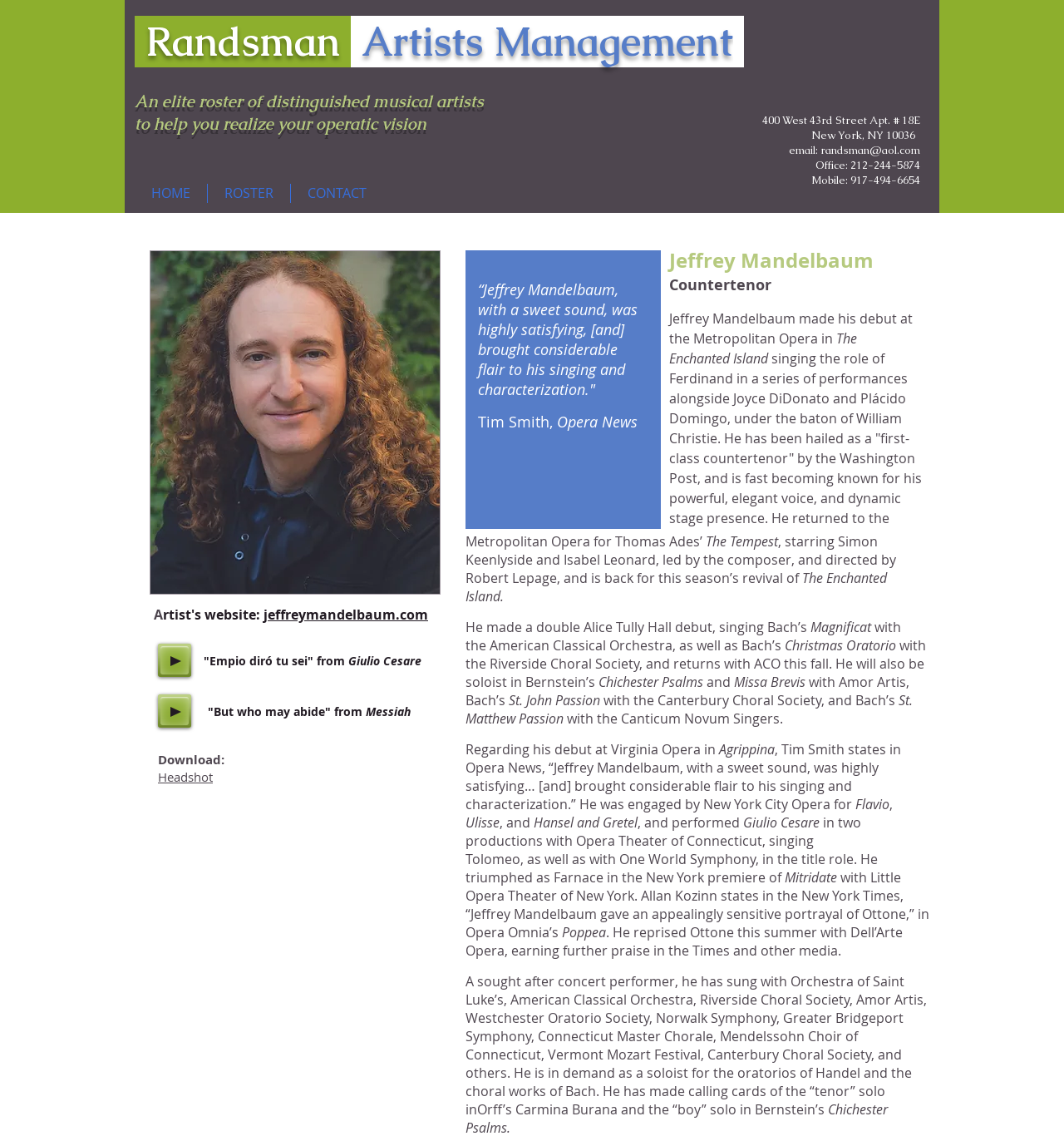What is the title of the first audio clip?
Answer briefly with a single word or phrase based on the image.

Empio diró tu sei